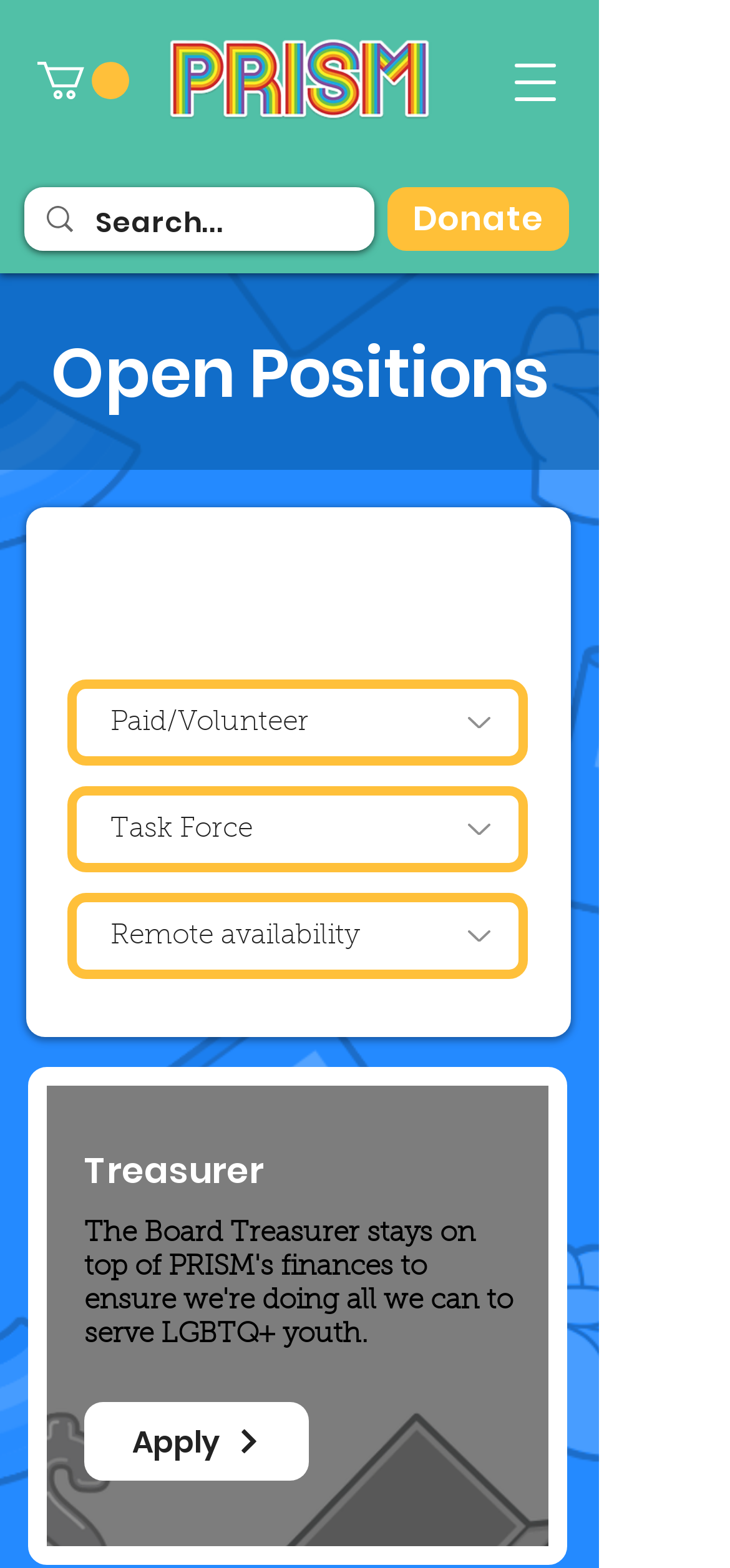Please specify the bounding box coordinates of the clickable region necessary for completing the following instruction: "Donate". The coordinates must consist of four float numbers between 0 and 1, i.e., [left, top, right, bottom].

[0.531, 0.119, 0.779, 0.16]